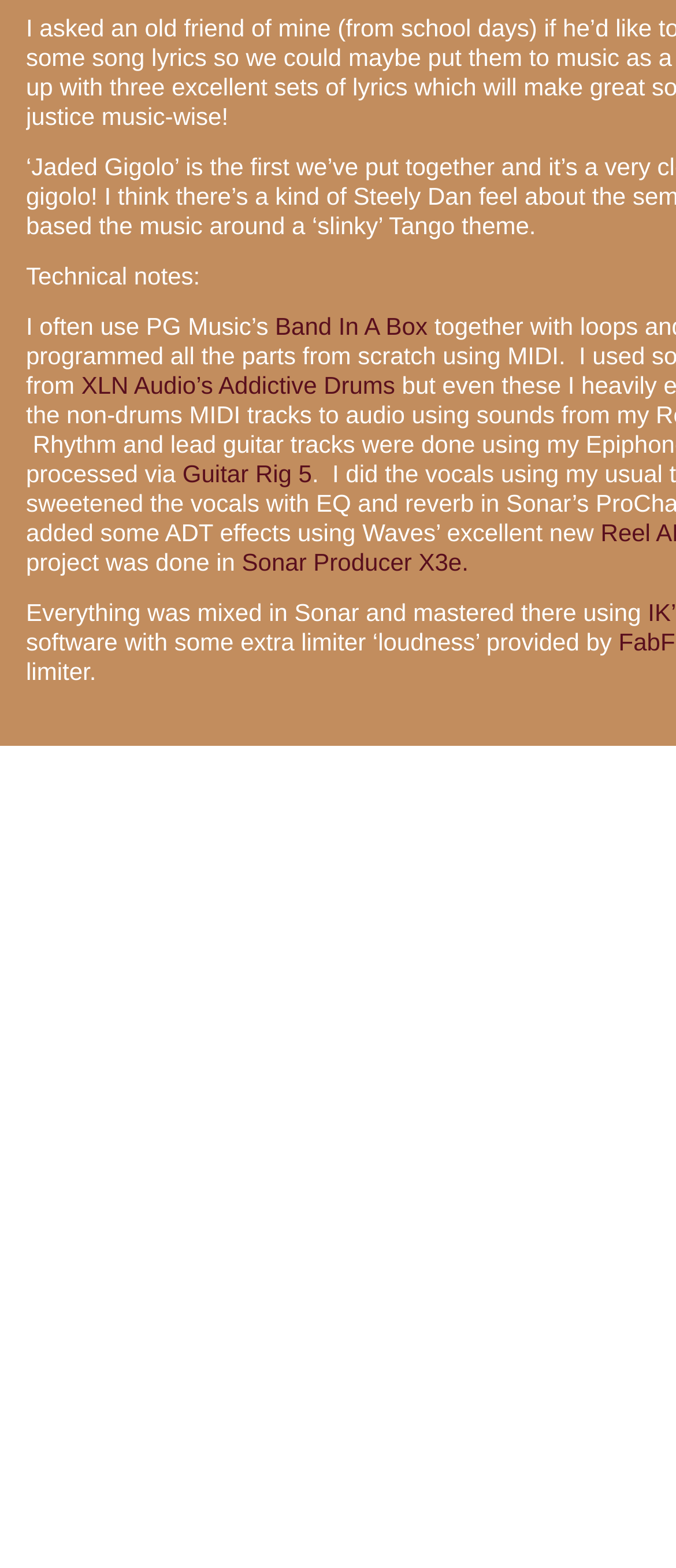What software is used for mixing?
Using the image as a reference, answer the question in detail.

Based on the text 'Everything was mixed in Sonar and mastered there using software with some extra limiter ‘loudness’ provided by', it can be inferred that Sonar is the software used for mixing.